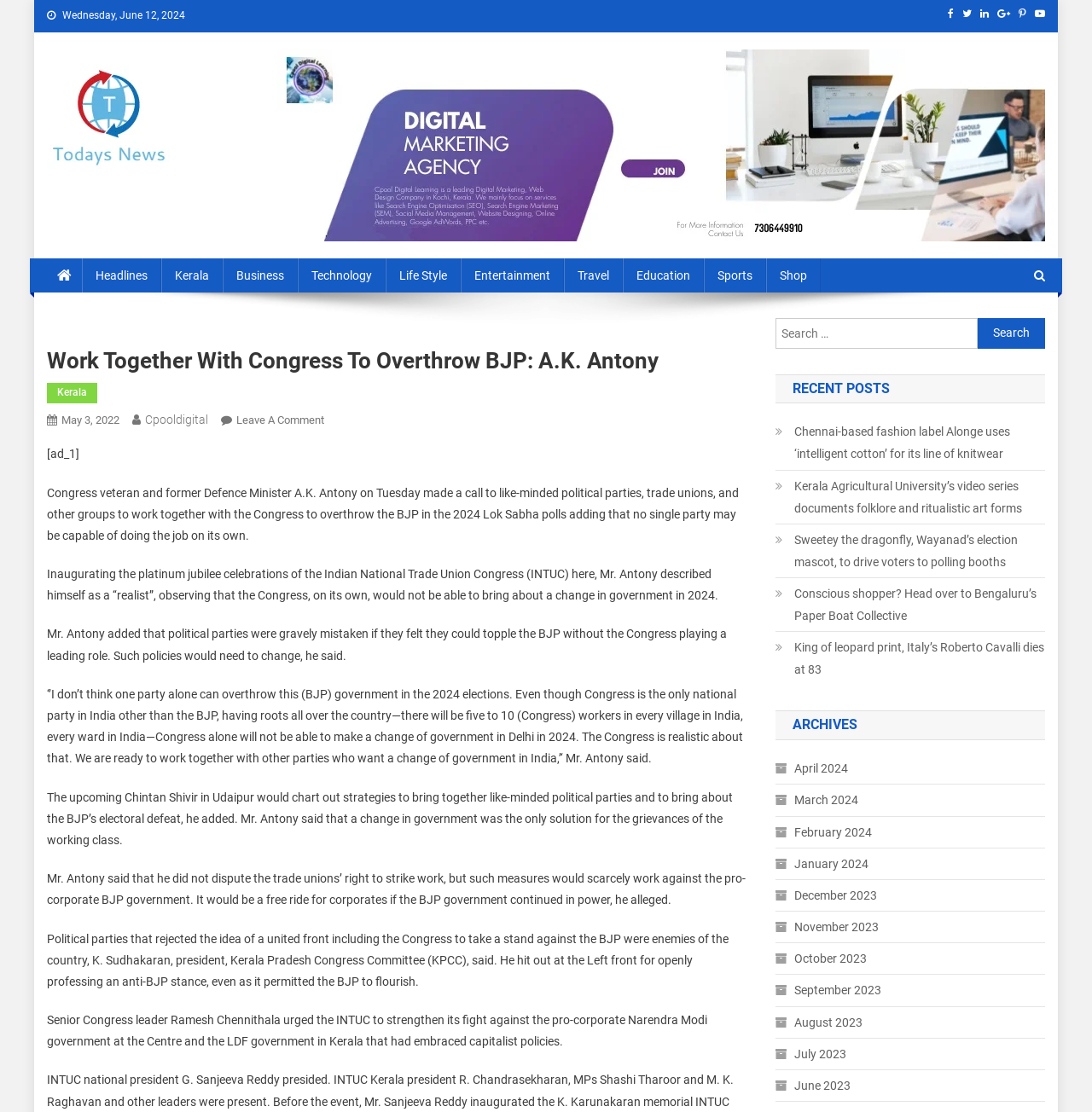What is the purpose of the search box?
Provide a detailed and extensive answer to the question.

The search box is located at the top right of the webpage, and it allows users to search for specific content within the website. This can be inferred from the presence of a search box element with a placeholder text 'Search for:'.